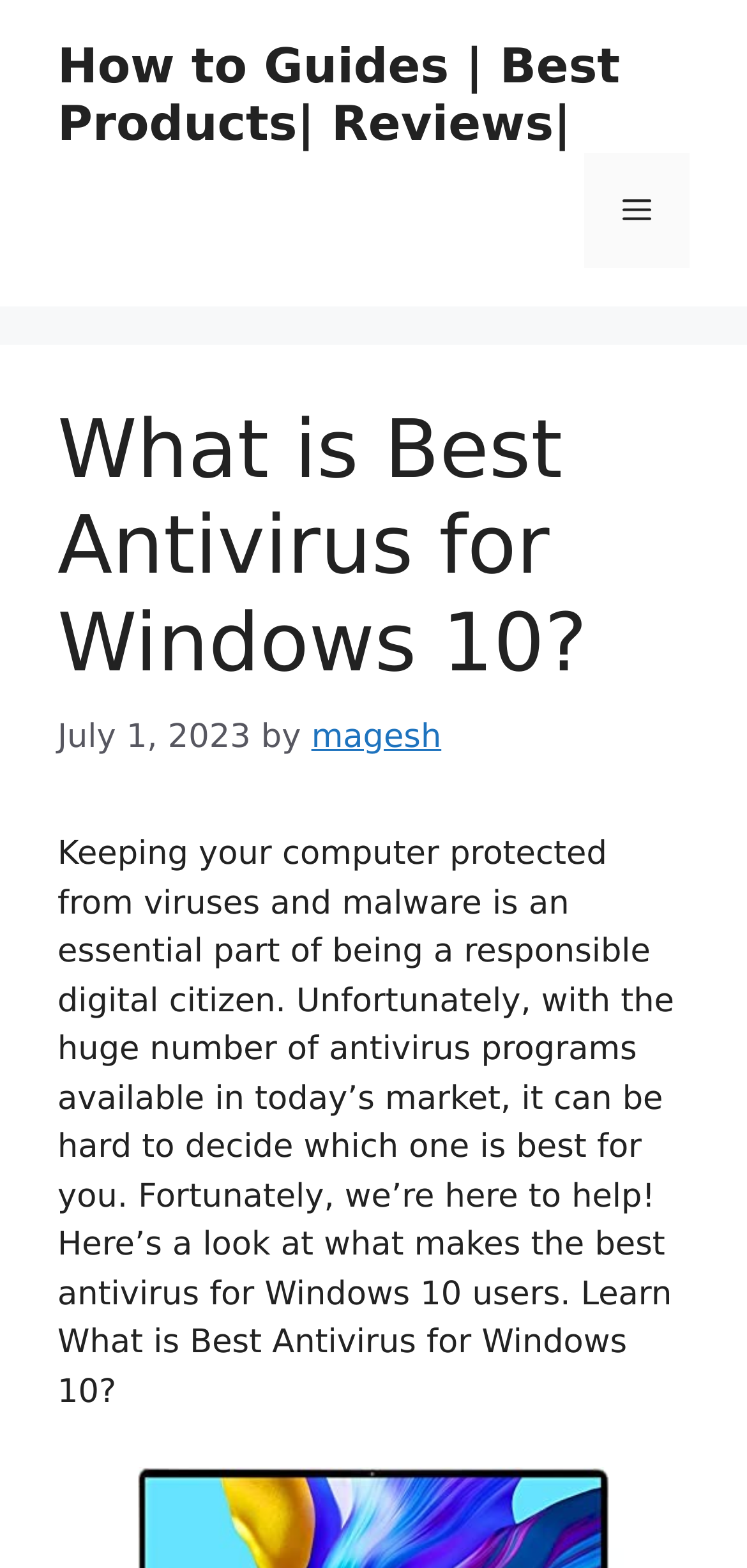When was the article published?
Respond to the question with a single word or phrase according to the image.

July 1, 2023